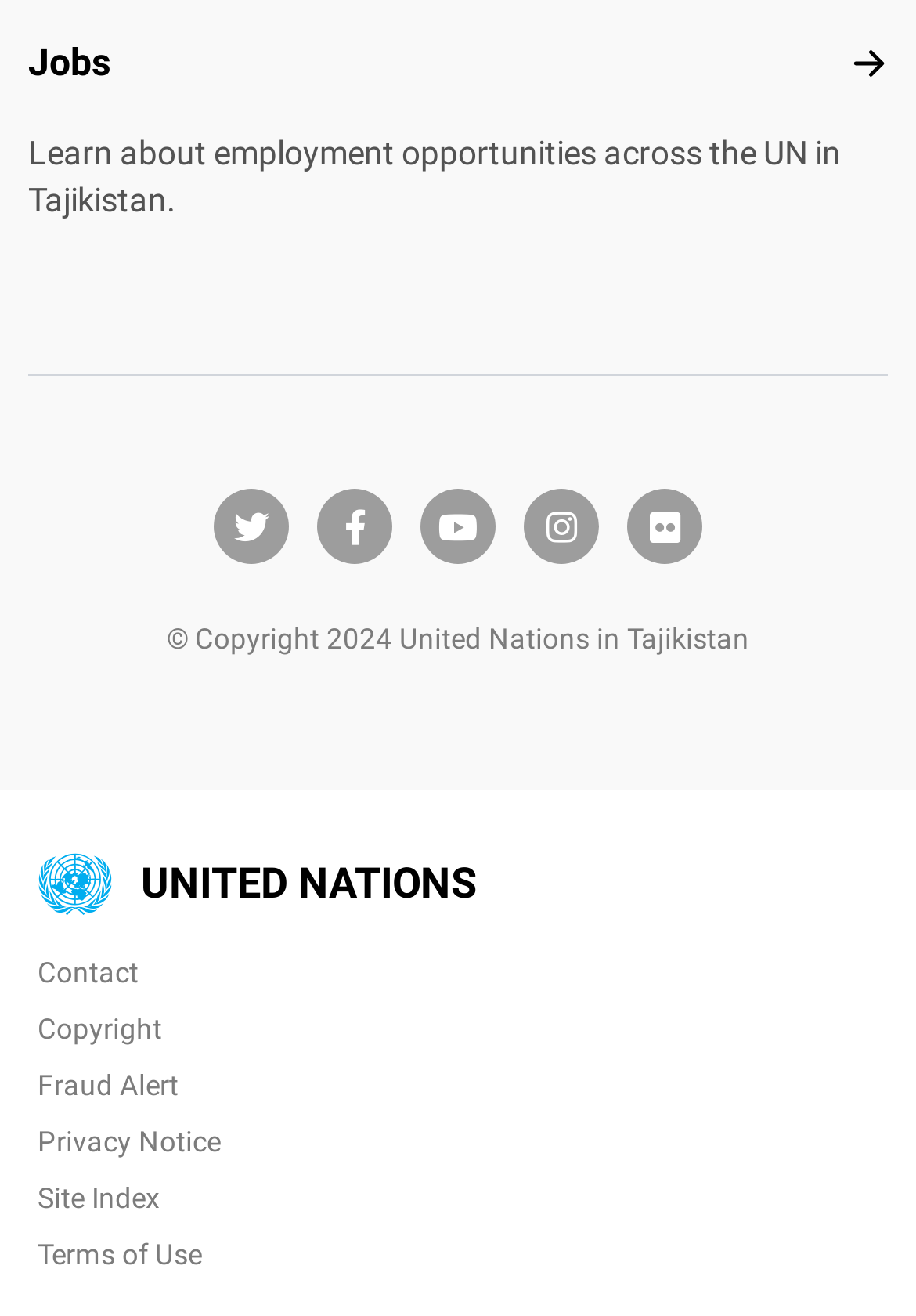Please reply to the following question using a single word or phrase: 
How many navigation links are there?

6